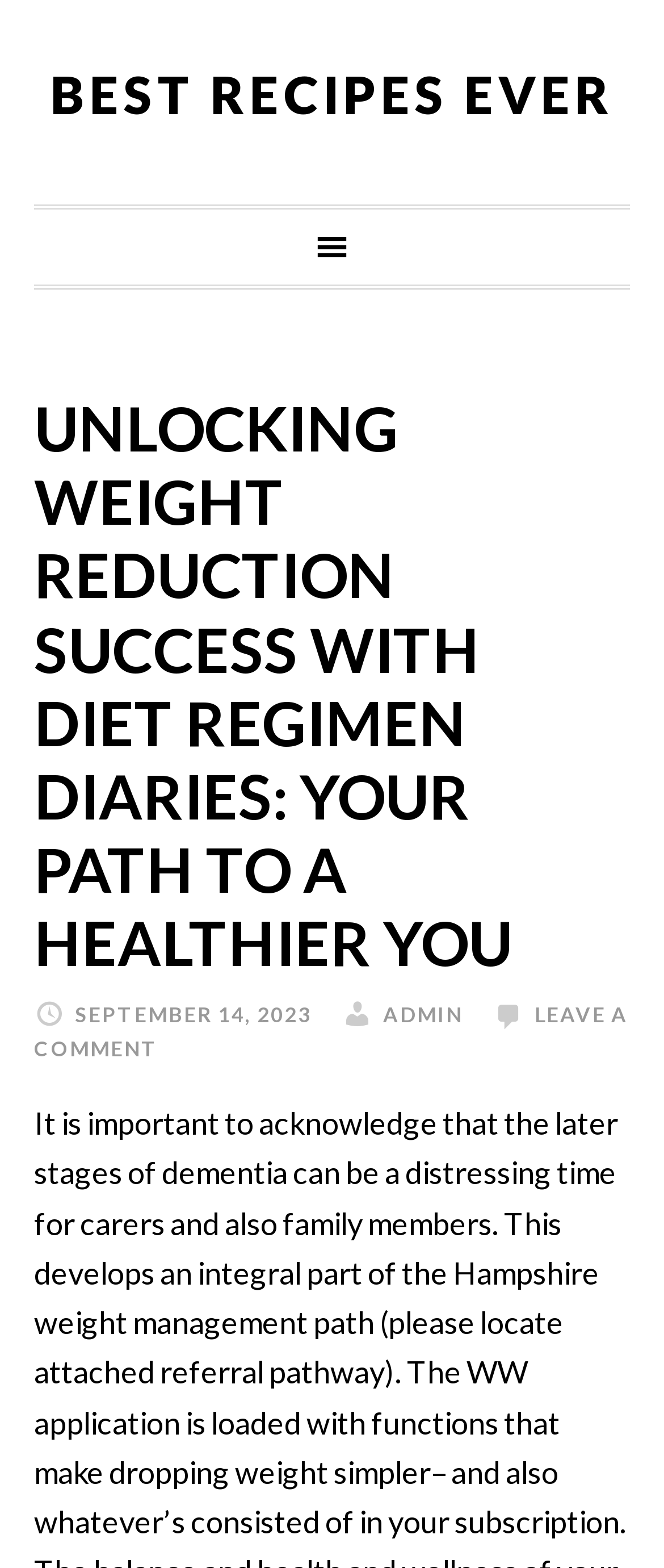Determine the bounding box for the UI element that matches this description: "Best Recipes Ever".

[0.076, 0.04, 0.924, 0.079]